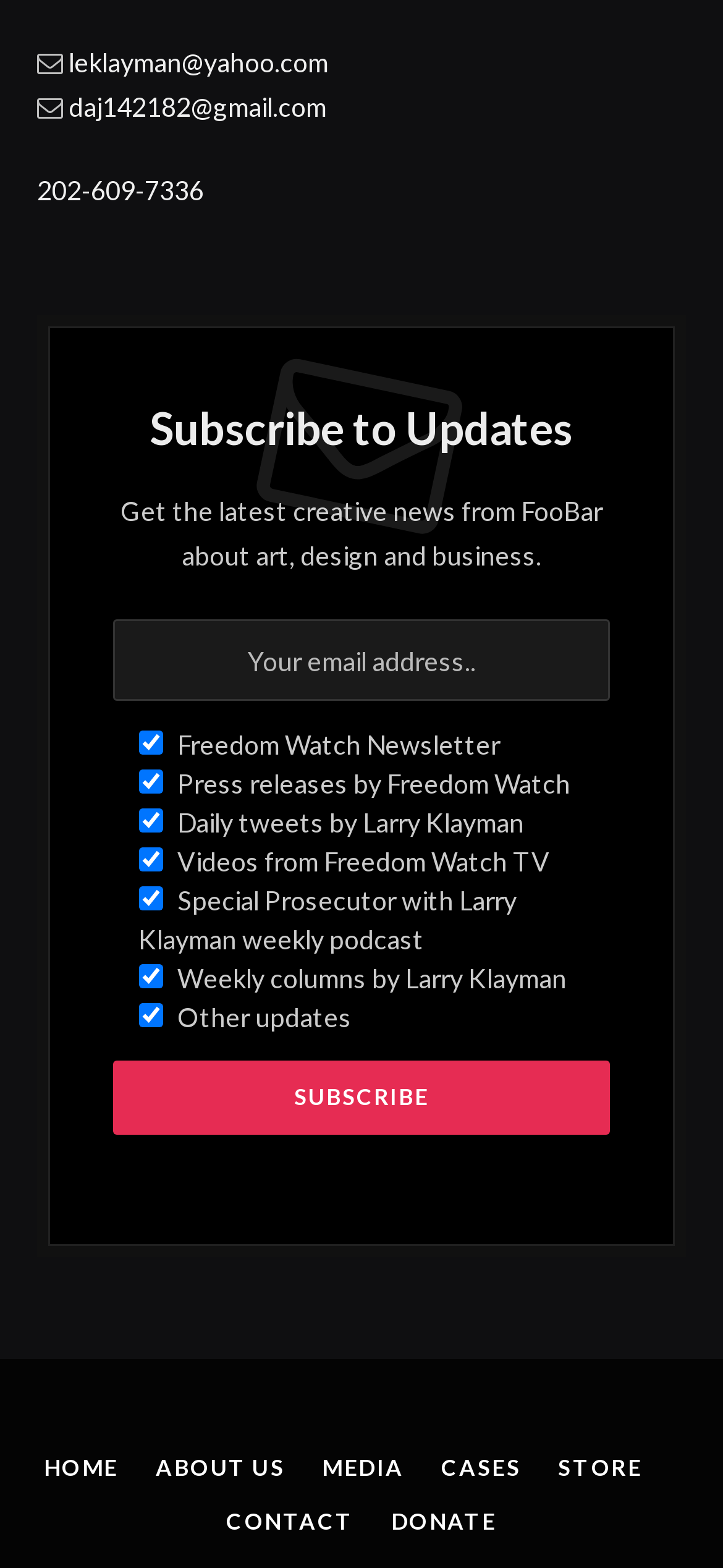Please mark the clickable region by giving the bounding box coordinates needed to complete this instruction: "Contact us".

[0.313, 0.962, 0.49, 0.98]